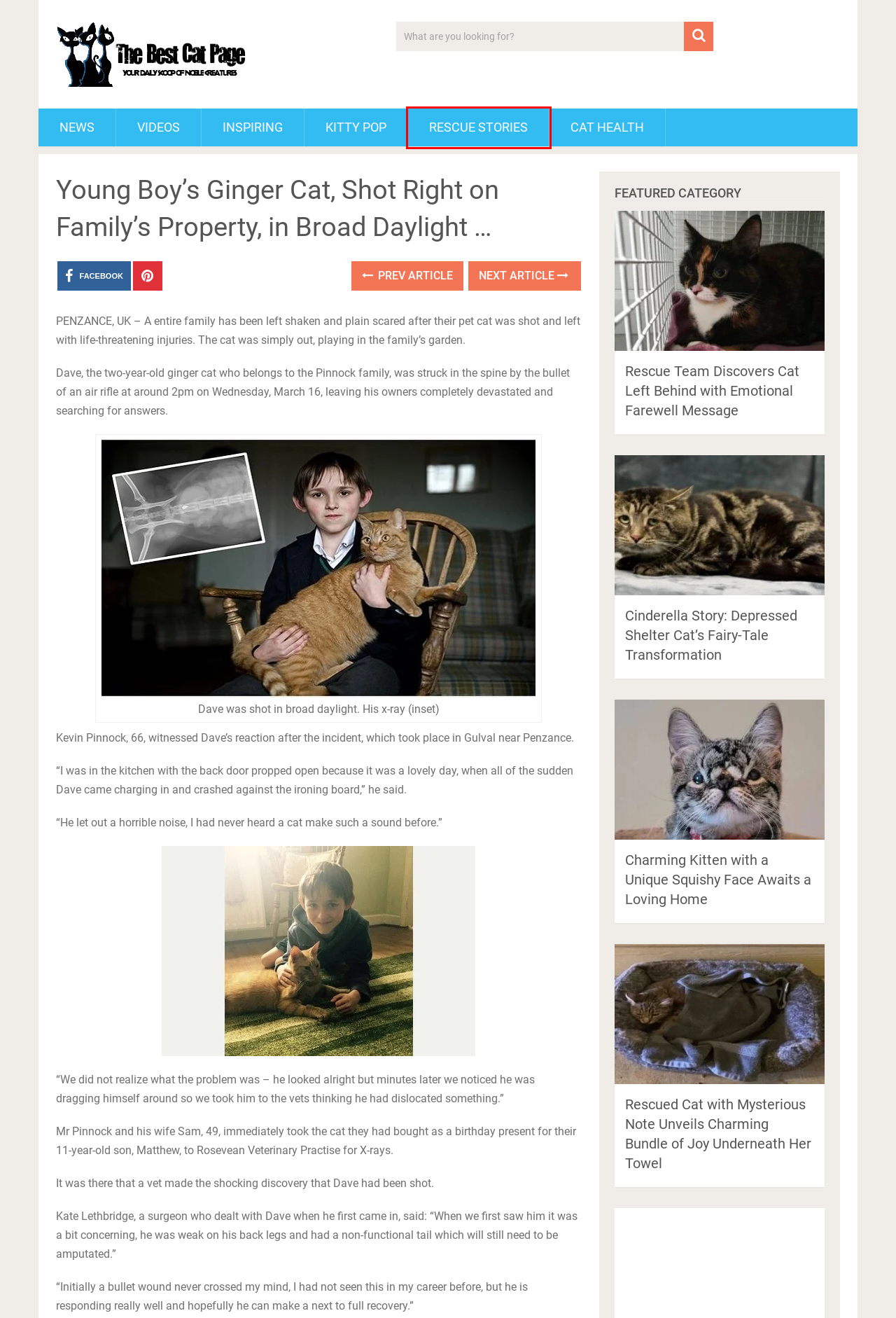You are provided with a screenshot of a webpage that includes a red rectangle bounding box. Please choose the most appropriate webpage description that matches the new webpage after clicking the element within the red bounding box. Here are the candidates:
A. KITTY POP Archives - The Best Cat Page
B. News Archives - The Best Cat Page
C. Rescue Stories Archives - The Best Cat Page
D. Homeless Vet and His Beloved Cat ... In Need of Easter Prayers ...
E. Charming Kitten with a Unique Squishy Face Awaits a Loving Home
F. Meet Tuxie, The tuxedo Cat Who Loves To Hike!
G. Cinderella Story: Depressed Shelter Cat's Fairy-Tale Transformation
H. The Best Cat Page - Read The All Cat News in One Place

C